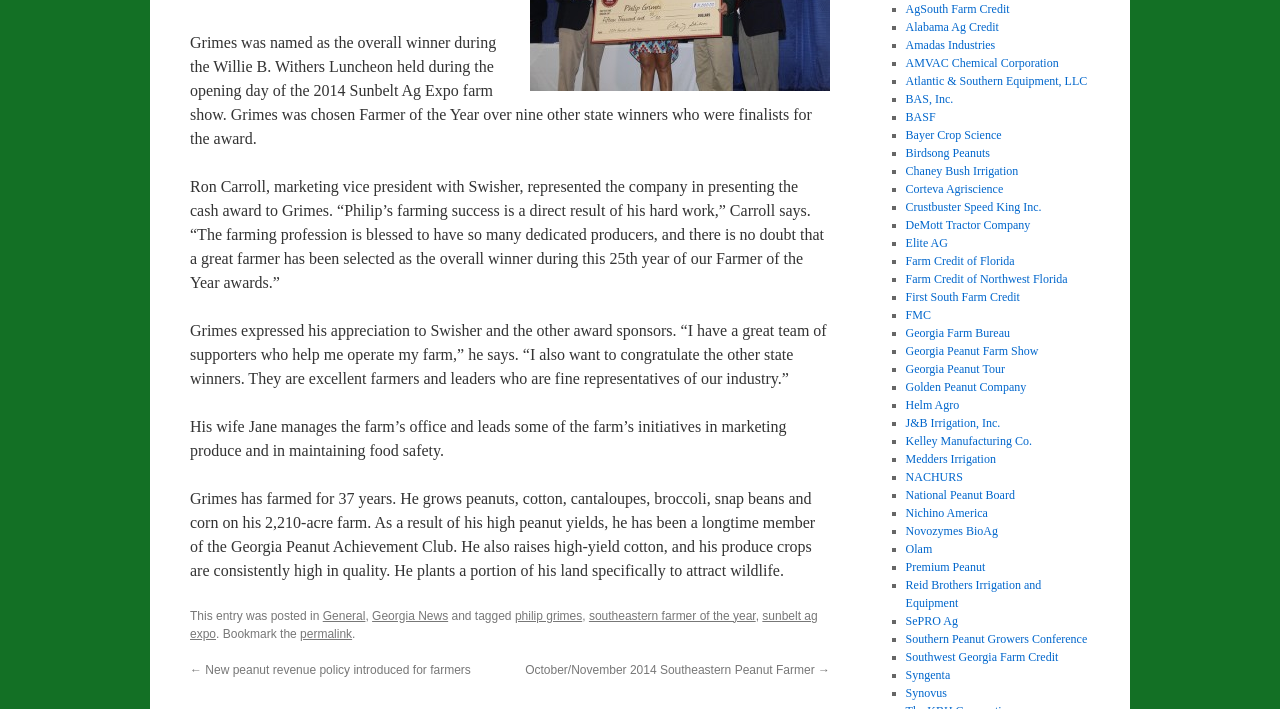Find the UI element described as: "Terms of Service" and predict its bounding box coordinates. Ensure the coordinates are four float numbers between 0 and 1, [left, top, right, bottom].

None